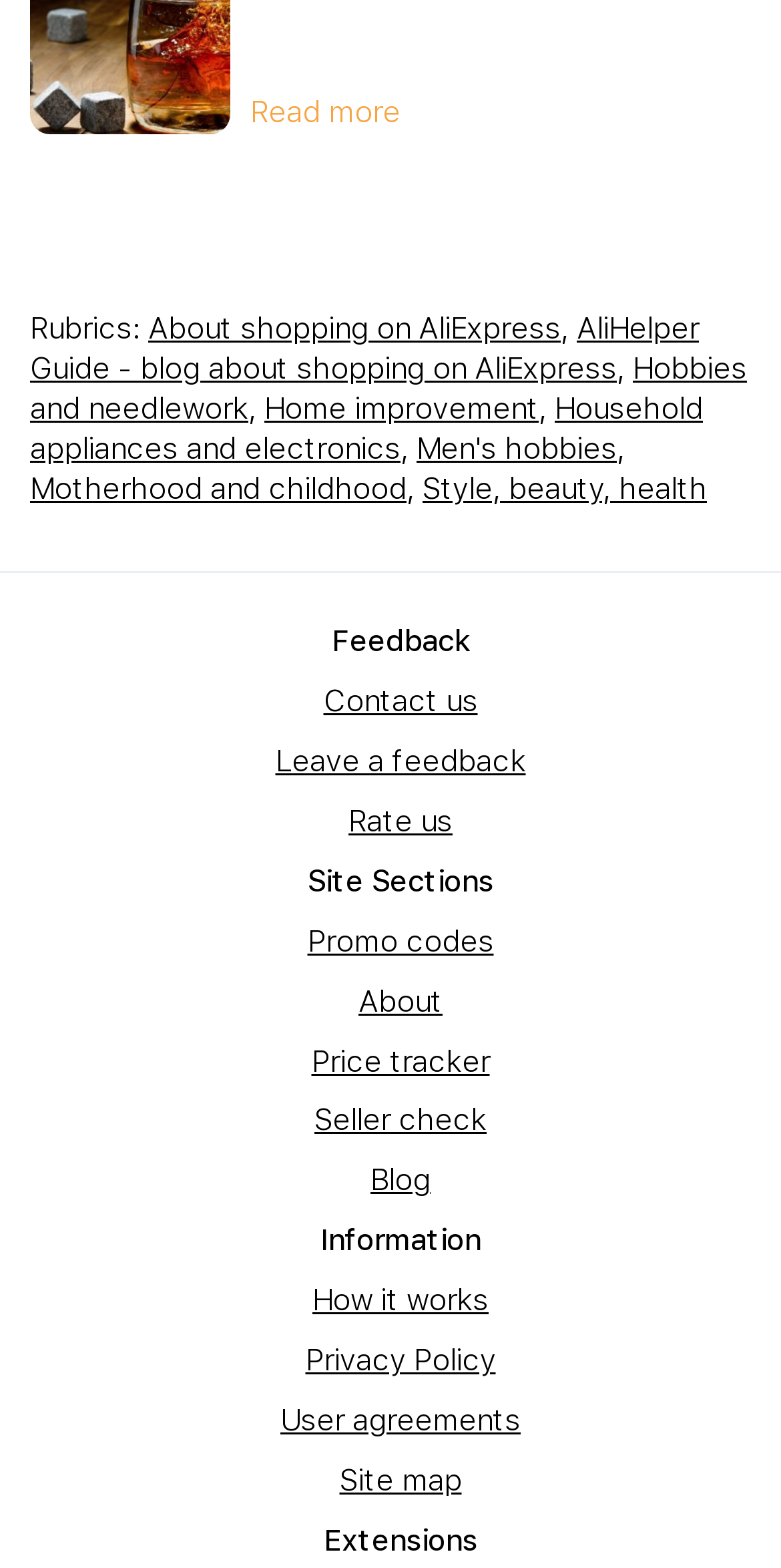Please locate the clickable area by providing the bounding box coordinates to follow this instruction: "Read more".

[0.321, 0.061, 0.513, 0.084]